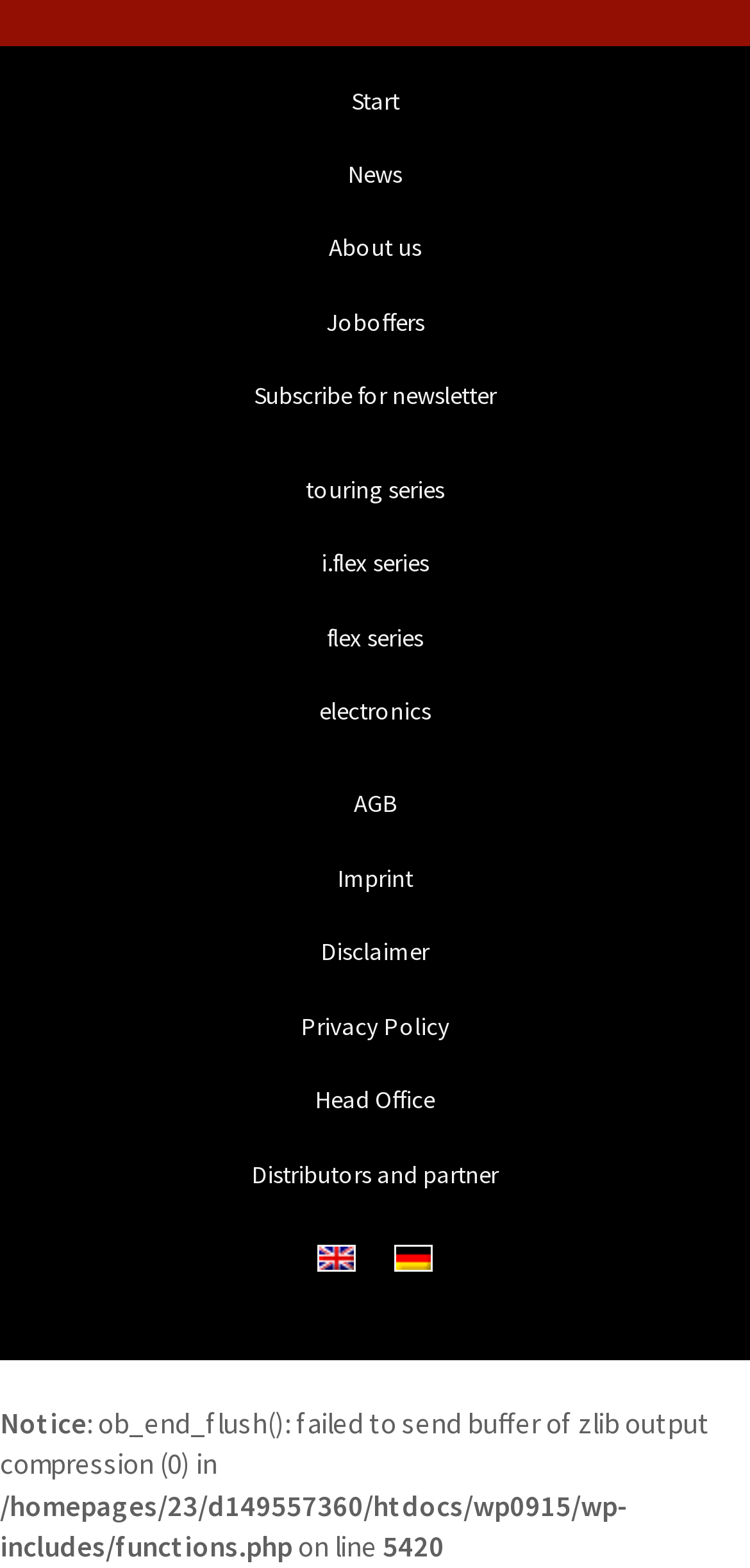Could you specify the bounding box coordinates for the clickable section to complete the following instruction: "Check the copyright information"?

None